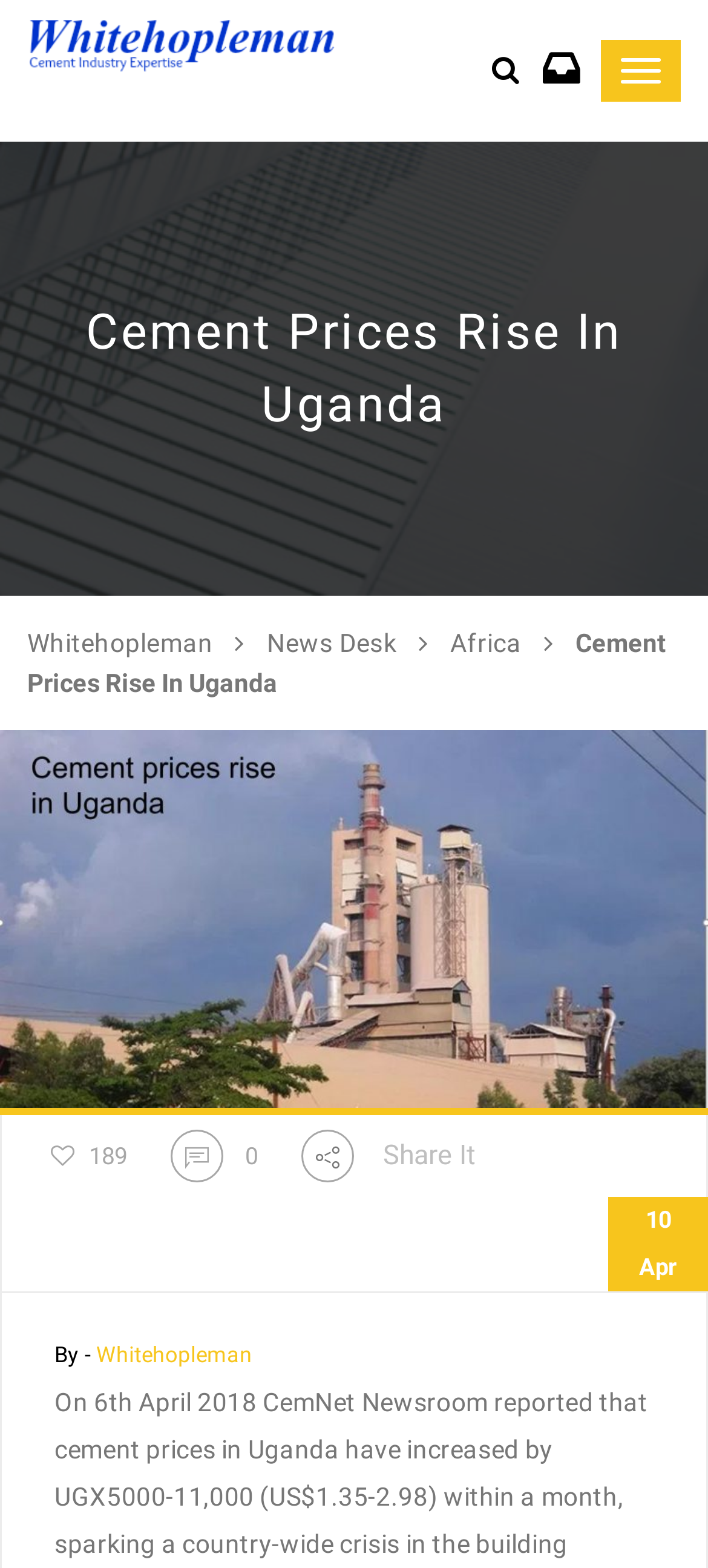Identify the bounding box coordinates of the region I need to click to complete this instruction: "Click the share button".

[0.541, 0.726, 0.672, 0.747]